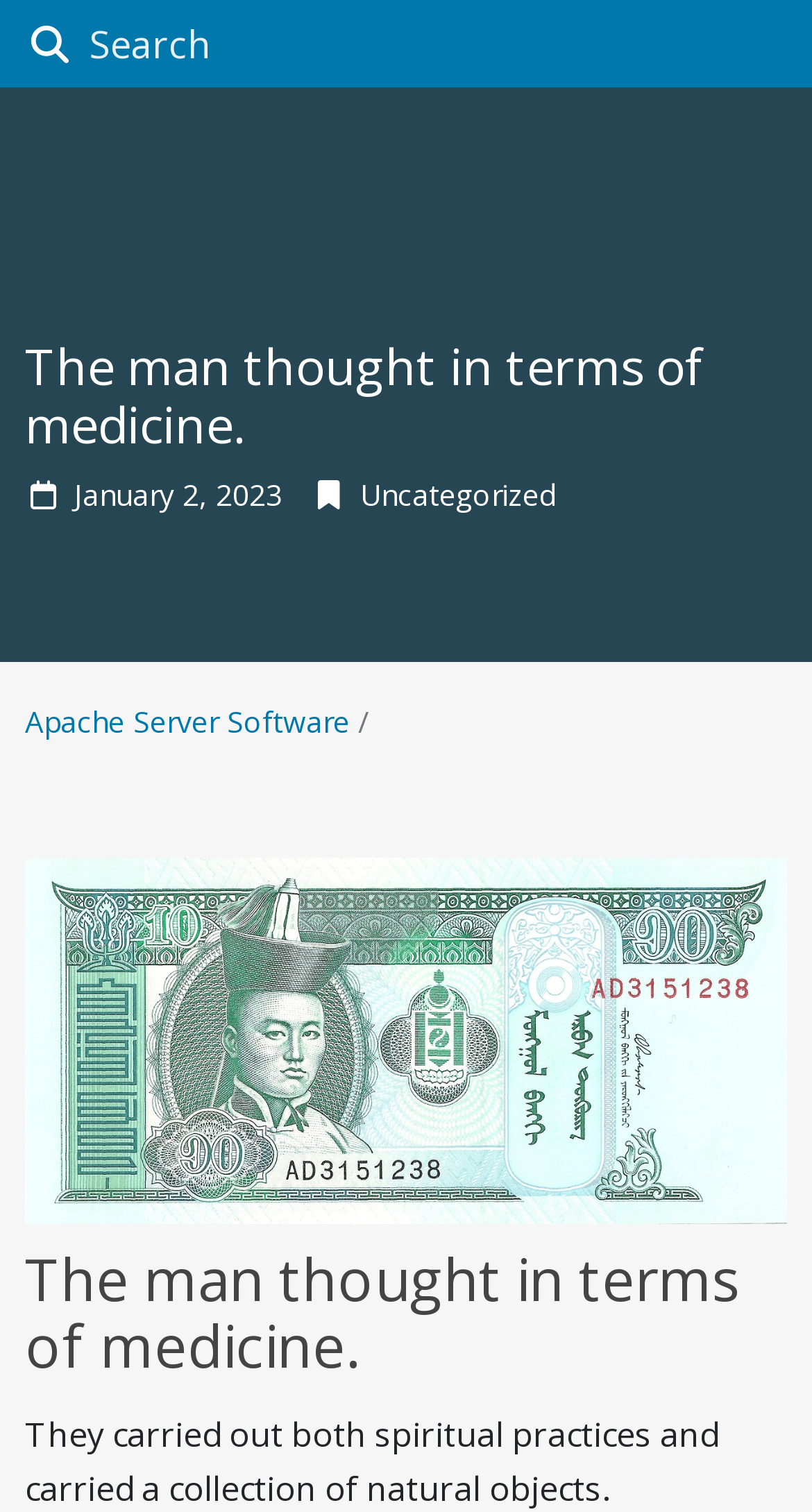Locate and provide the bounding box coordinates for the HTML element that matches this description: "parent_node: Search name="s" placeholder="Search"".

[0.064, 0.0, 1.0, 0.058]